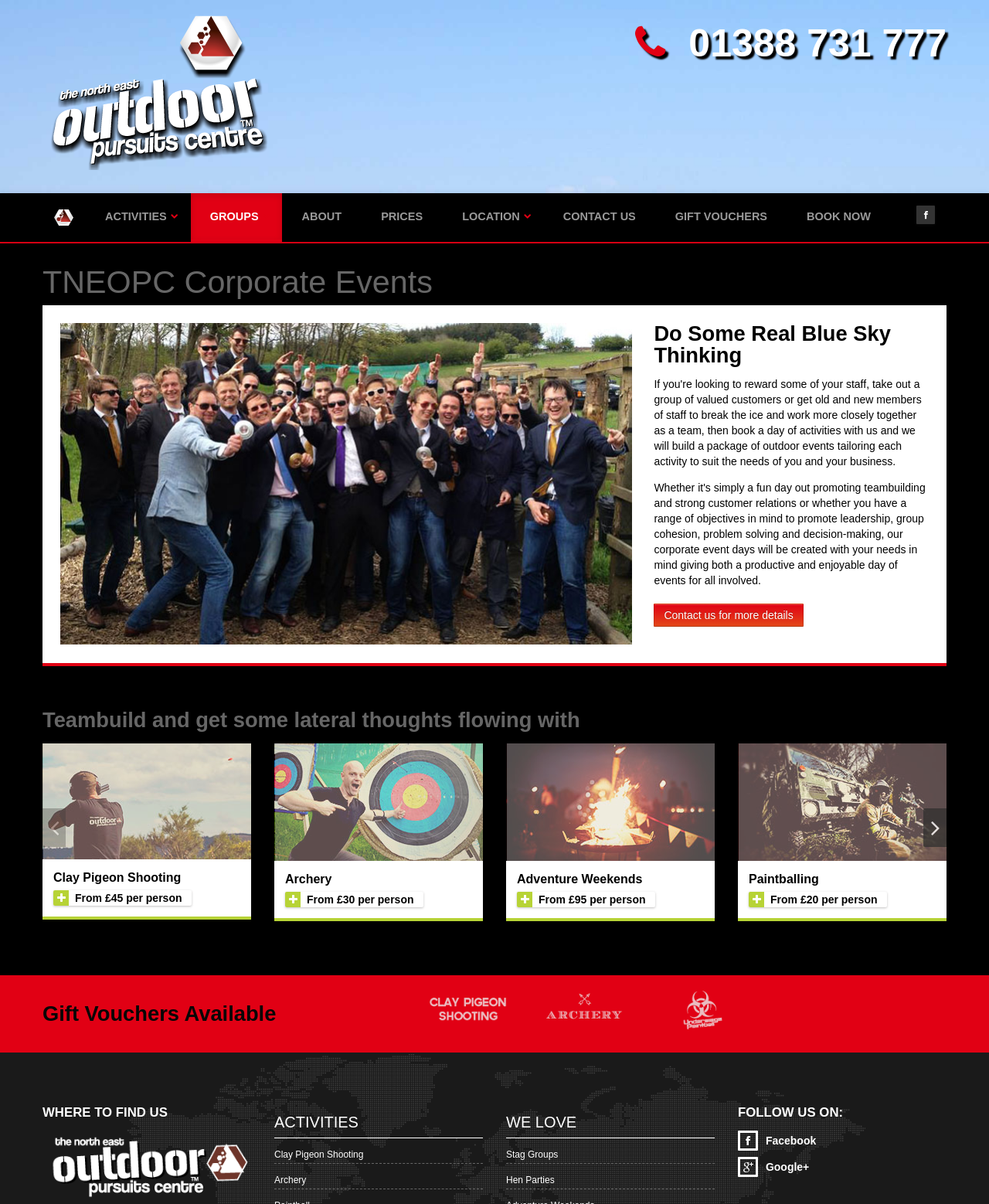What is the phone number to contact the North East Outdoor Pursuits Centre?
Answer the question with a thorough and detailed explanation.

I found the phone number by looking at the link element with the text '01388 731 777' which is located at the top of the webpage.